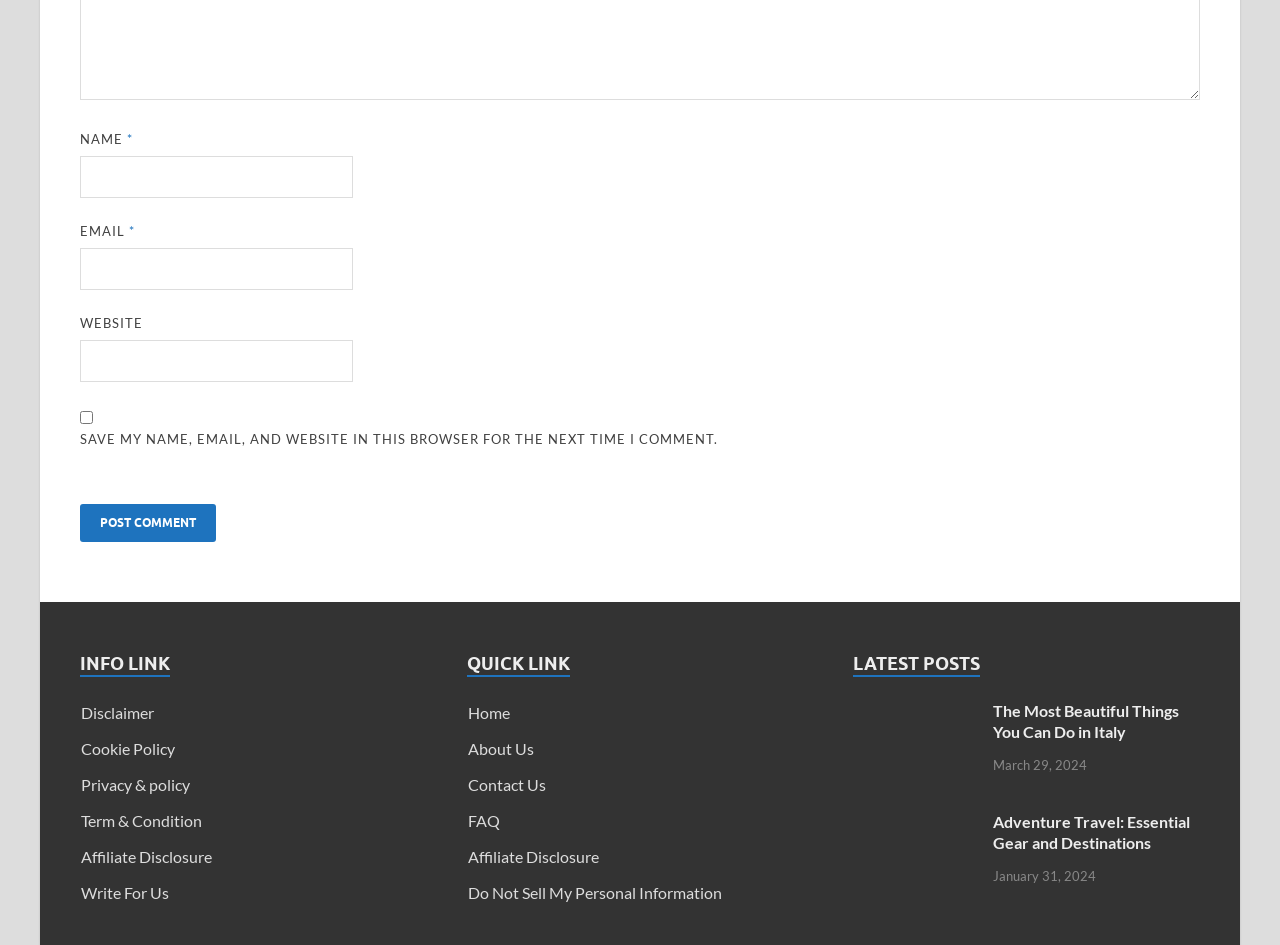Give a one-word or one-phrase response to the question: 
What is the date of the second latest post?

January 31, 2024